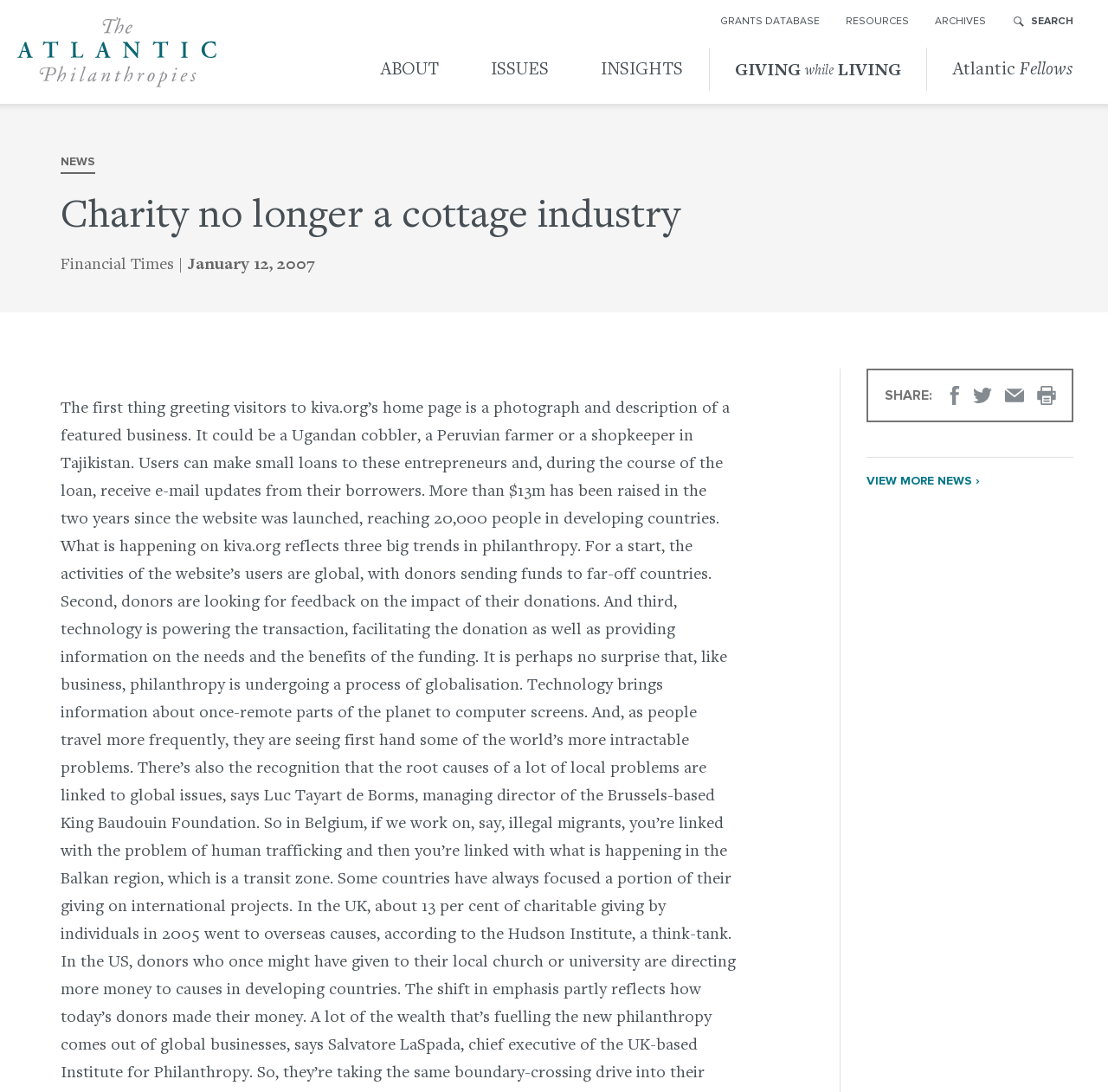Using floating point numbers between 0 and 1, provide the bounding box coordinates in the format (top-left x, top-left y, bottom-right x, bottom-right y). Locate the UI element described here: View more news ›

[0.782, 0.419, 0.969, 0.462]